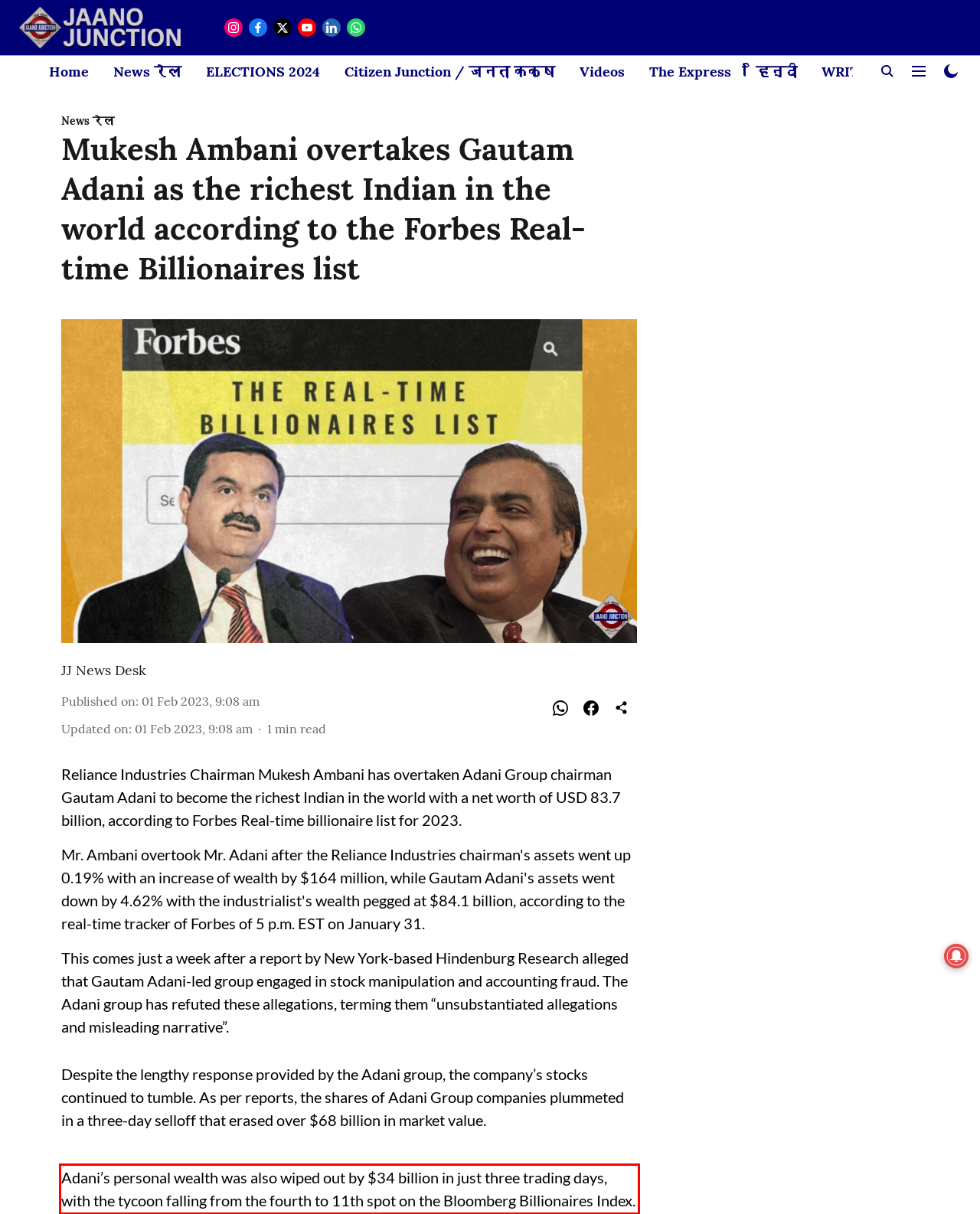Using the provided screenshot of a webpage, recognize the text inside the red rectangle bounding box by performing OCR.

Adani’s personal wealth was also wiped out by $34 billion in just three trading days, with the tycoon falling from the fourth to 11th spot on the Bloomberg Billionaires Index.